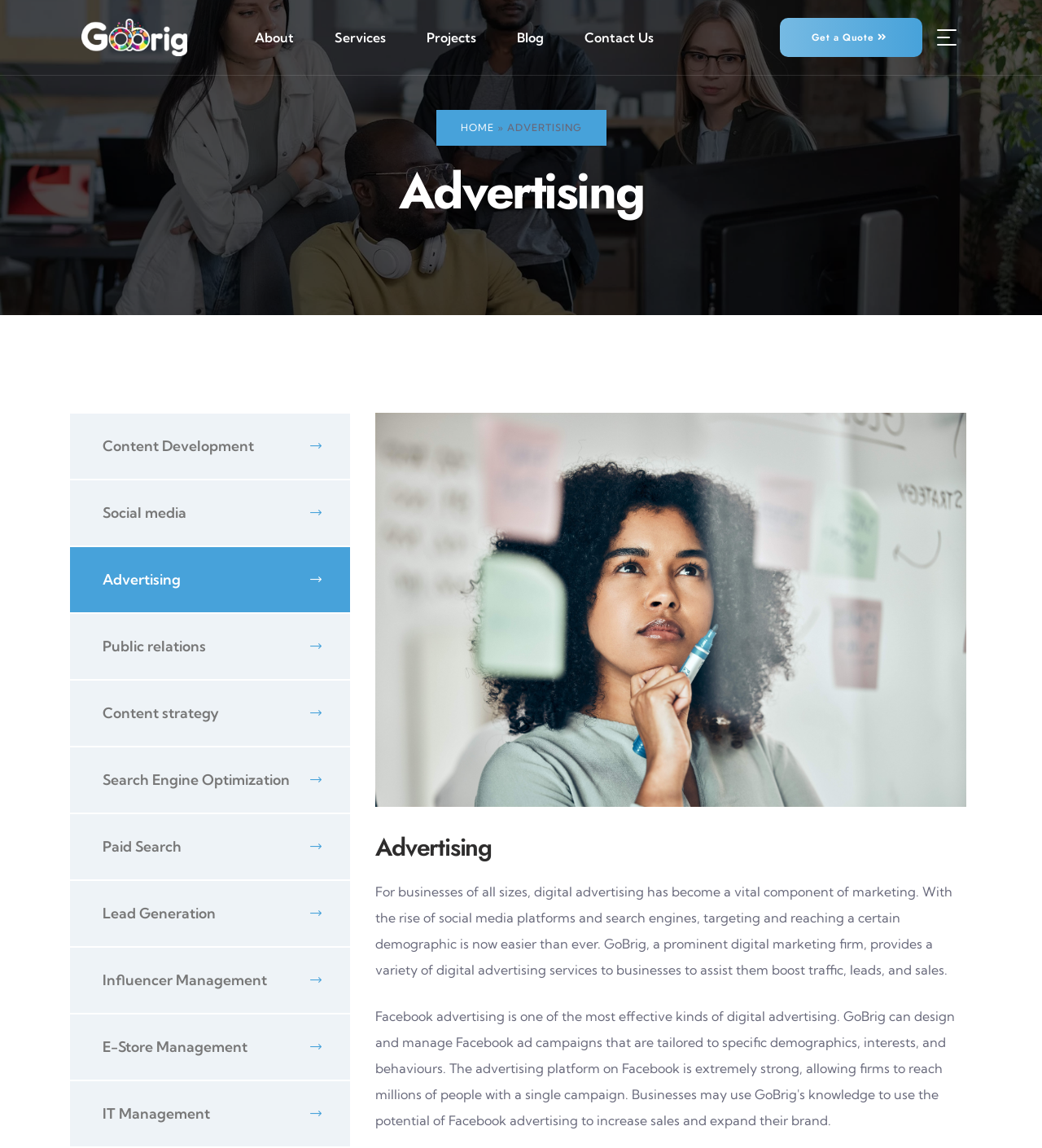Detail the features and information presented on the webpage.

The webpage is about digital advertising and marketing services offered by GoBrig, a marketing agency. At the top, there is a navigation menu with links to "About", "Services", "Projects", "Blog", and "Contact Us". On the right side of the navigation menu, there is a "Get a Quote" button with an arrow icon. 

Below the navigation menu, there is a large heading that reads "Advertising". To the right of the heading, there is a smaller text "»" followed by "ADVERTISING". 

On the left side of the page, there is a list of services offered by GoBrig, including Content Development, Social media, Advertising, Public relations, Content strategy, Search Engine Optimization, Paid Search, Lead Generation, Influencer Management, E-Store Management, and IT Management. Each service is represented by an icon and a brief description.

On the right side of the page, there is a large image with a caption "GoBrig - Marketing Agency in USA Canada Saudi Arabia -Advertising 001". Below the image, there is a heading that also reads "Advertising". 

Under the heading, there is a paragraph of text that explains the importance of digital advertising for businesses of all sizes. It mentions how GoBrig provides various digital advertising services to help businesses increase traffic, leads, and sales.